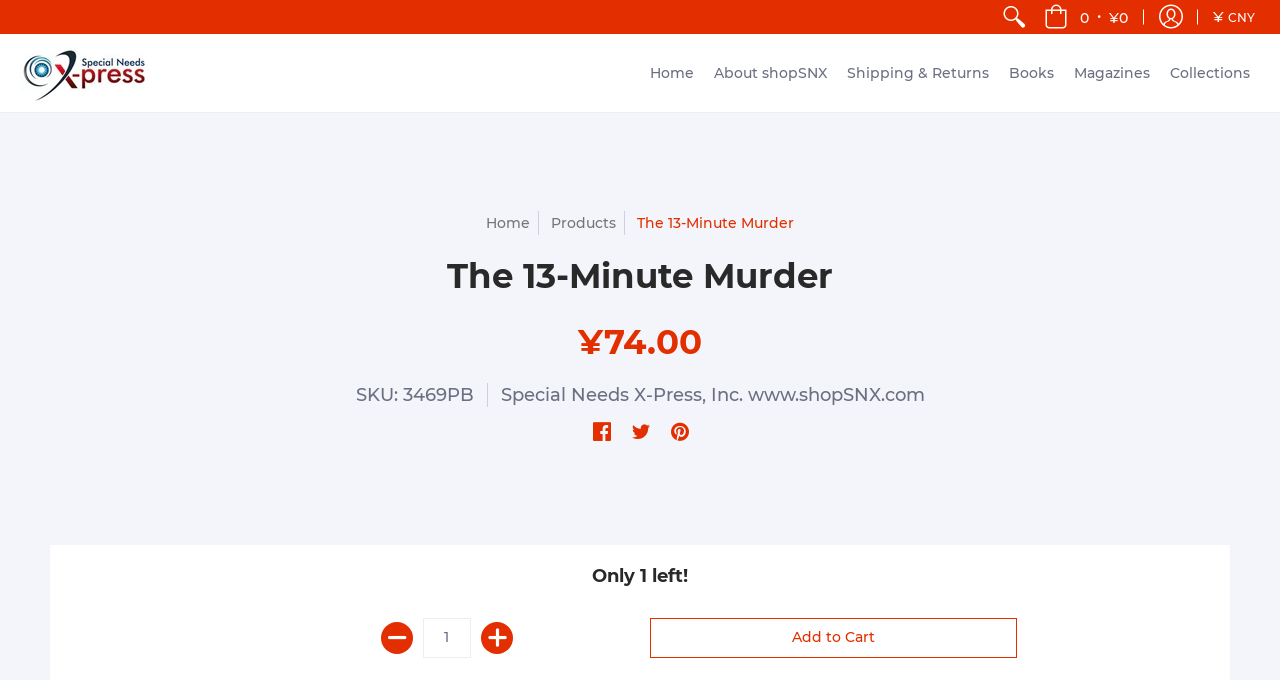Respond with a single word or phrase to the following question: What is the name of the company that sells this book?

Special Needs X-Press, Inc.